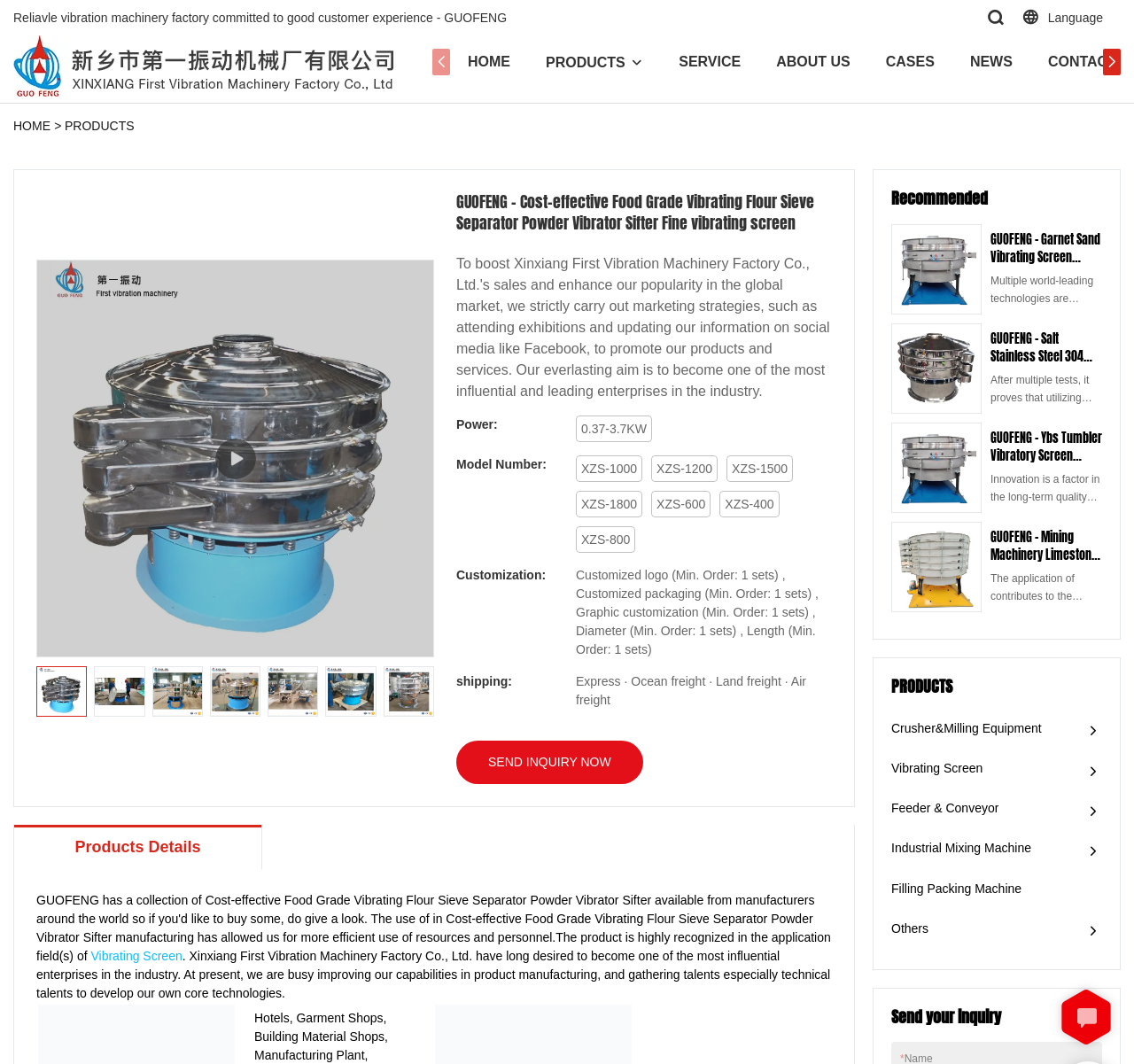Locate the bounding box coordinates of the item that should be clicked to fulfill the instruction: "Click the Crusher&Milling Equipment link".

[0.786, 0.668, 0.918, 0.701]